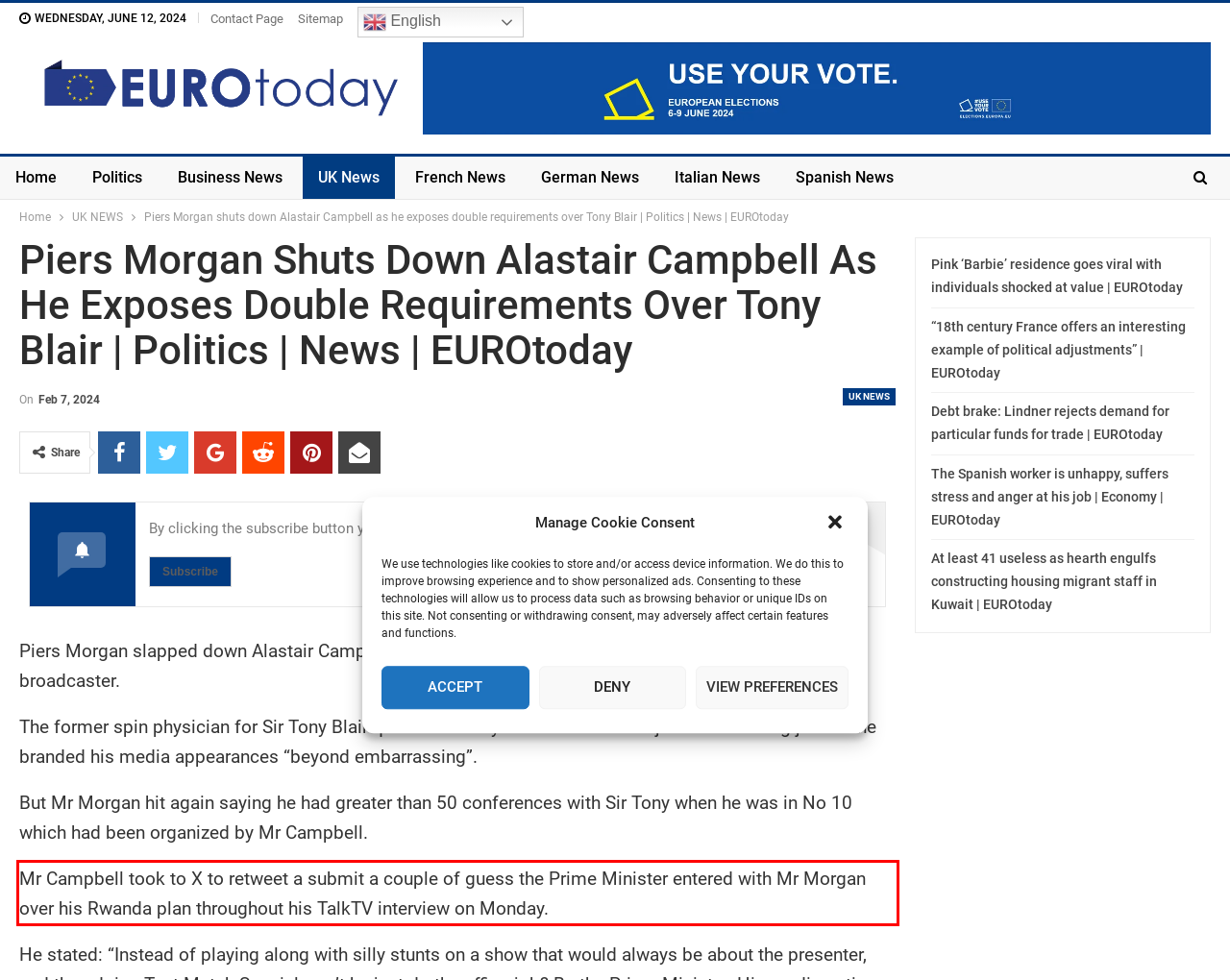Please examine the screenshot of the webpage and read the text present within the red rectangle bounding box.

Mr Campbell took to X to retweet a submit a couple of guess the Prime Minister entered with Mr Morgan over his Rwanda plan throughout his TalkTV interview on Monday.